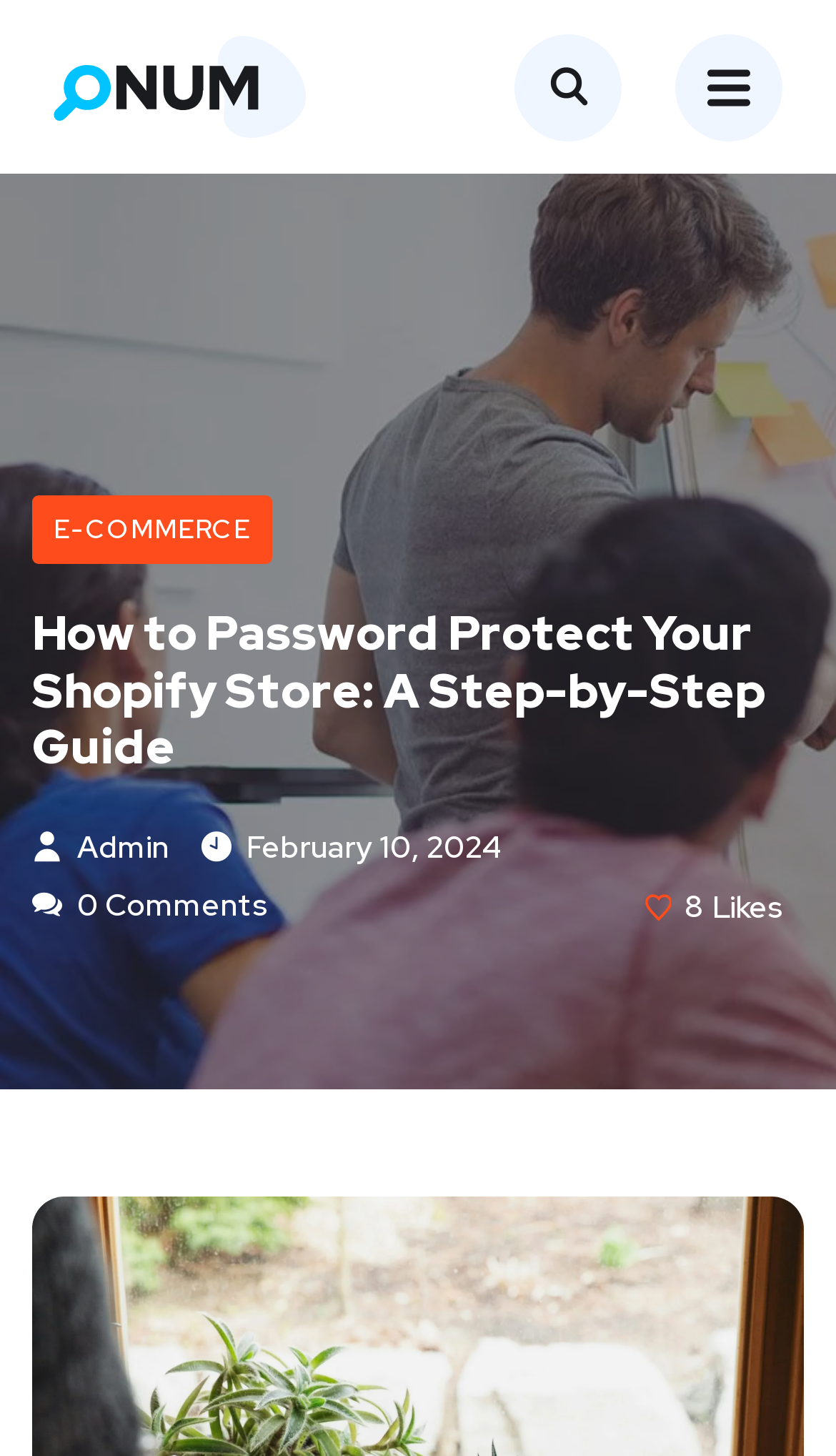Provide an in-depth description of the elements and layout of the webpage.

The webpage is a step-by-step guide on how to password protect a Shopify store. At the top left, there is a link with no text. To the right of this link, a button is located, accompanied by a small image. Below these elements, a link with the text "E-COMMERCE" is positioned. 

The main heading, "How to Password Protect Your Shopify Store: A Step-by-Step Guide", is centered at the top of the page. Below the heading, there are three links aligned horizontally. The first link has an icon and the text "Admin", the second link has an icon and the text "February 10, 2024", and the third link has an icon and the text "0 Comments". 

Further down, a link with the text "8Likes" is located, accompanied by a small image. The rest of the page is likely to contain the step-by-step guide, but the exact content is not specified in the provided accessibility tree.